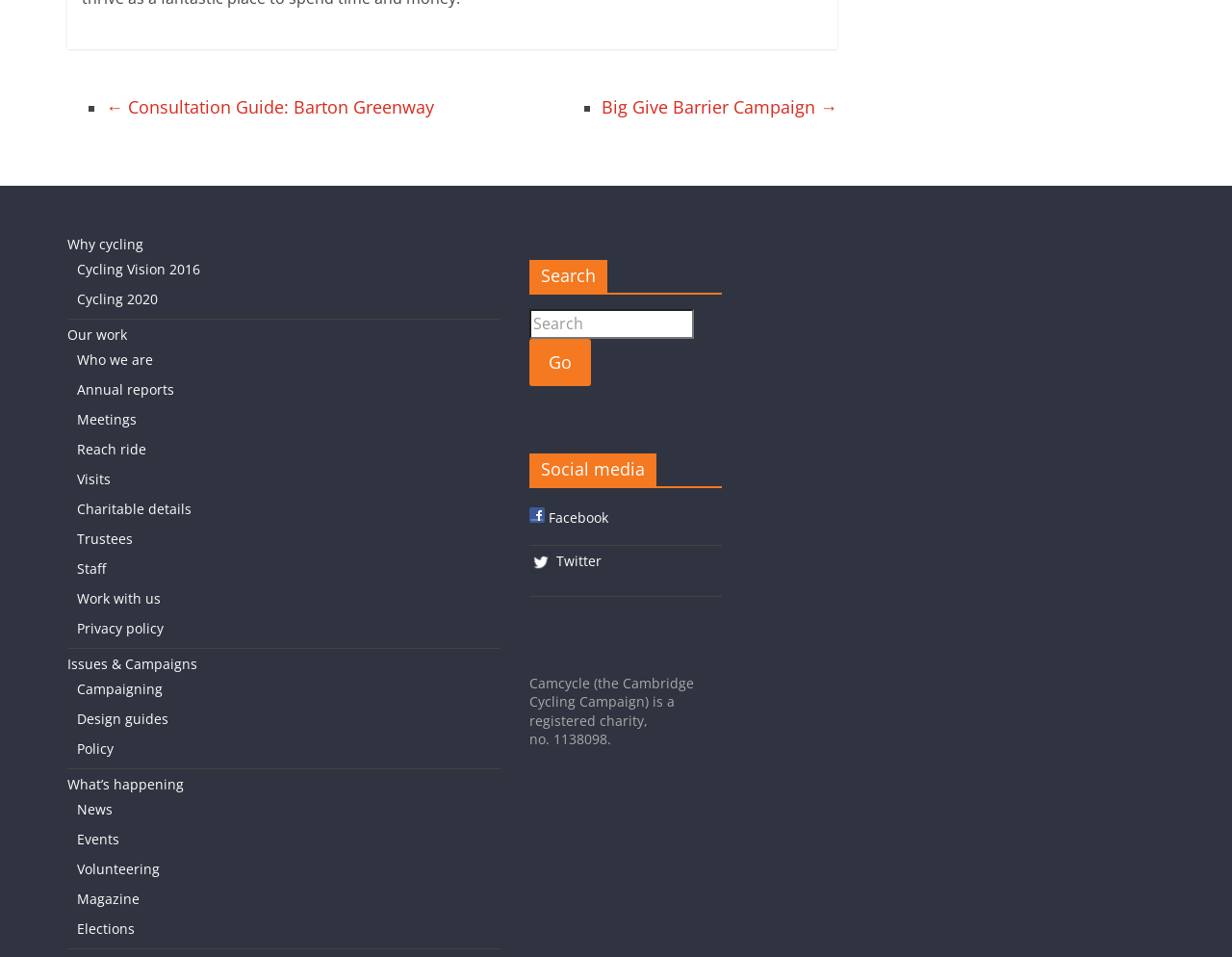Can you provide the bounding box coordinates for the element that should be clicked to implement the instruction: "Click the Go button"?

[0.43, 0.354, 0.48, 0.403]